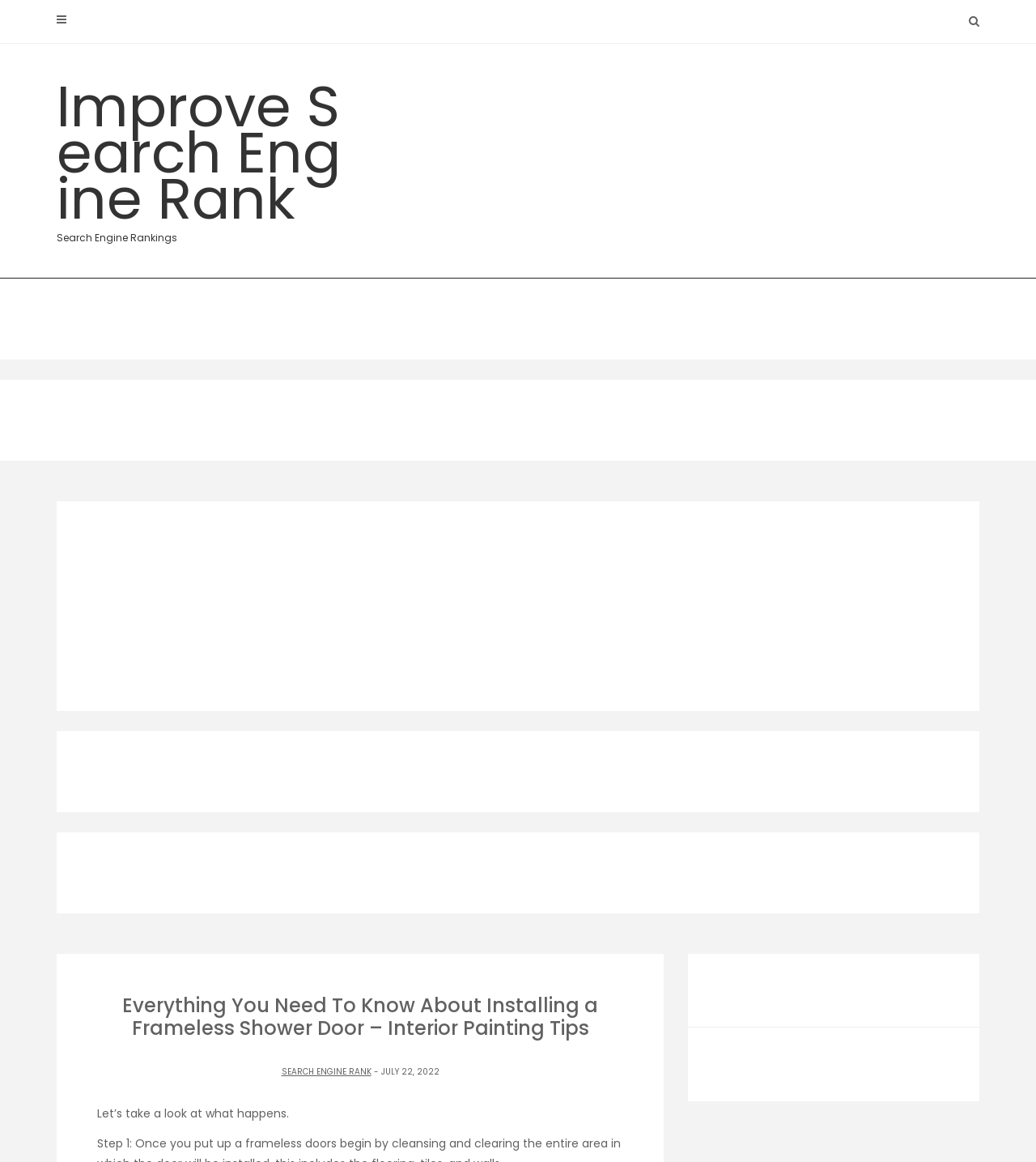Extract the main title from the webpage and generate its text.

Everything You Need To Know About Installing a Frameless Shower Door – Interior Painting Tips